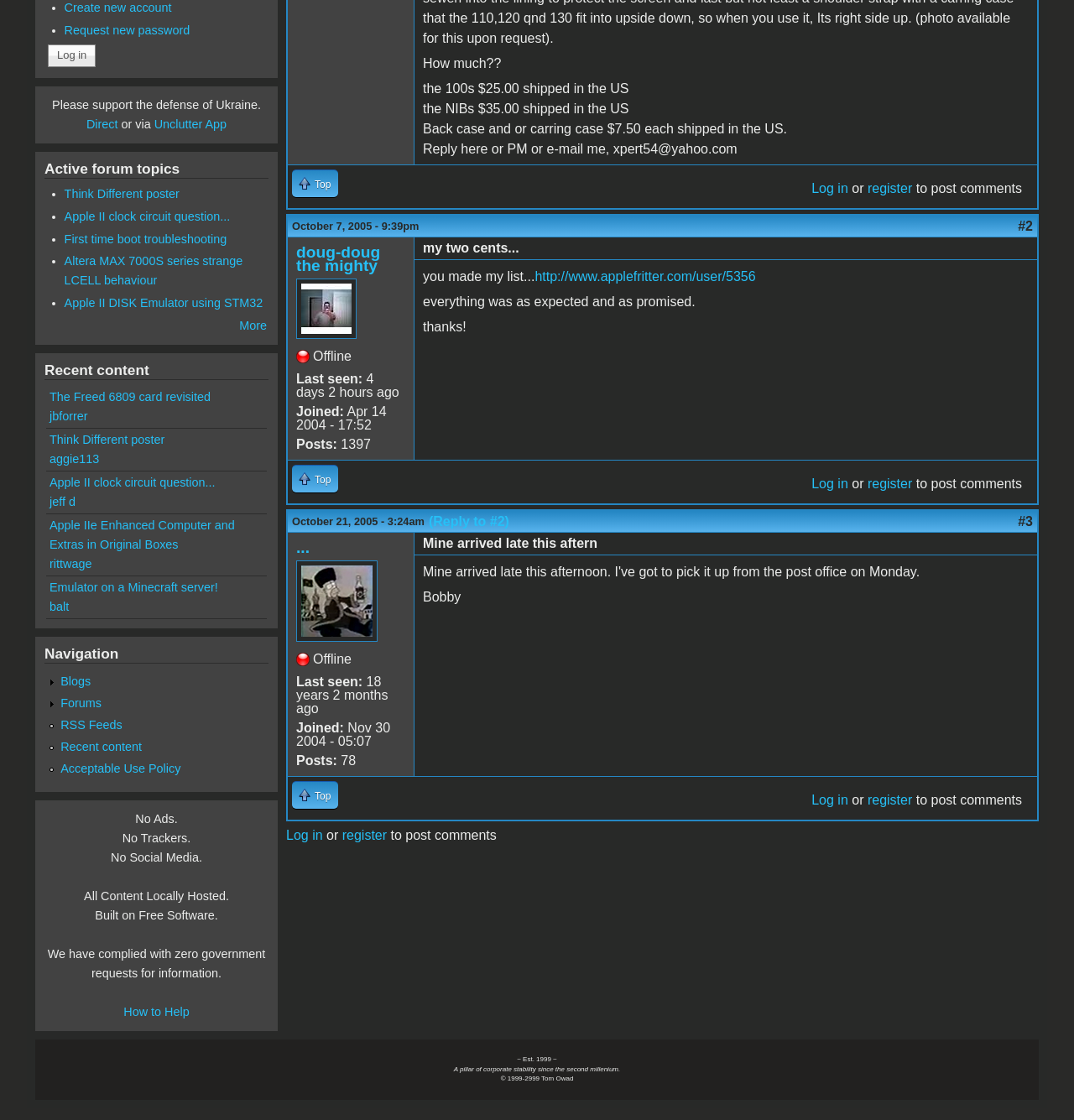Given the element description "name="op" value="Log in"", identify the bounding box of the corresponding UI element.

[0.045, 0.04, 0.089, 0.06]